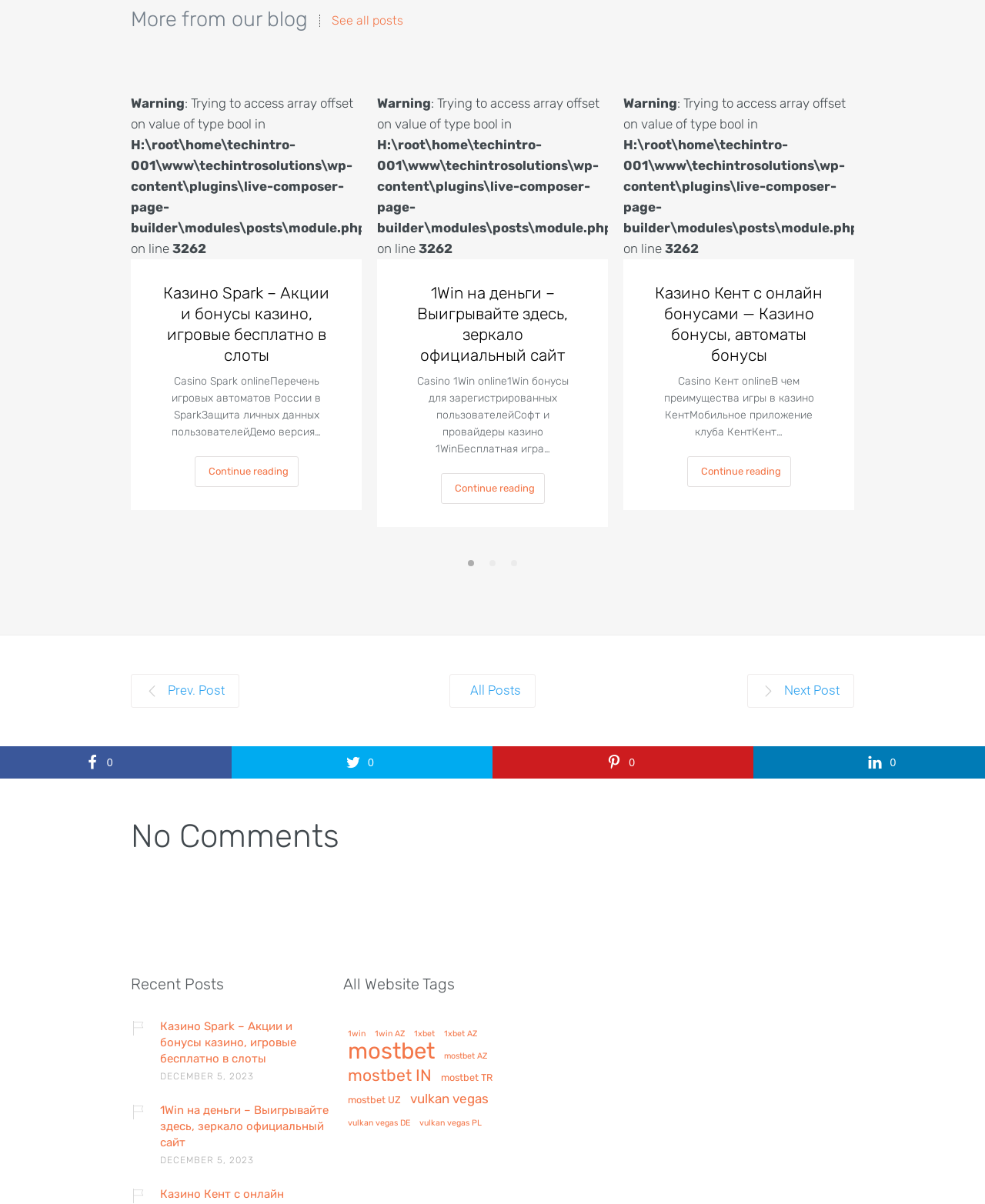Locate the bounding box coordinates of the element's region that should be clicked to carry out the following instruction: "Read 'Казино Spark – Акции и бонусы казино, игровые бесплатно в слоты'". The coordinates need to be four float numbers between 0 and 1, i.e., [left, top, right, bottom].

[0.164, 0.235, 0.336, 0.304]